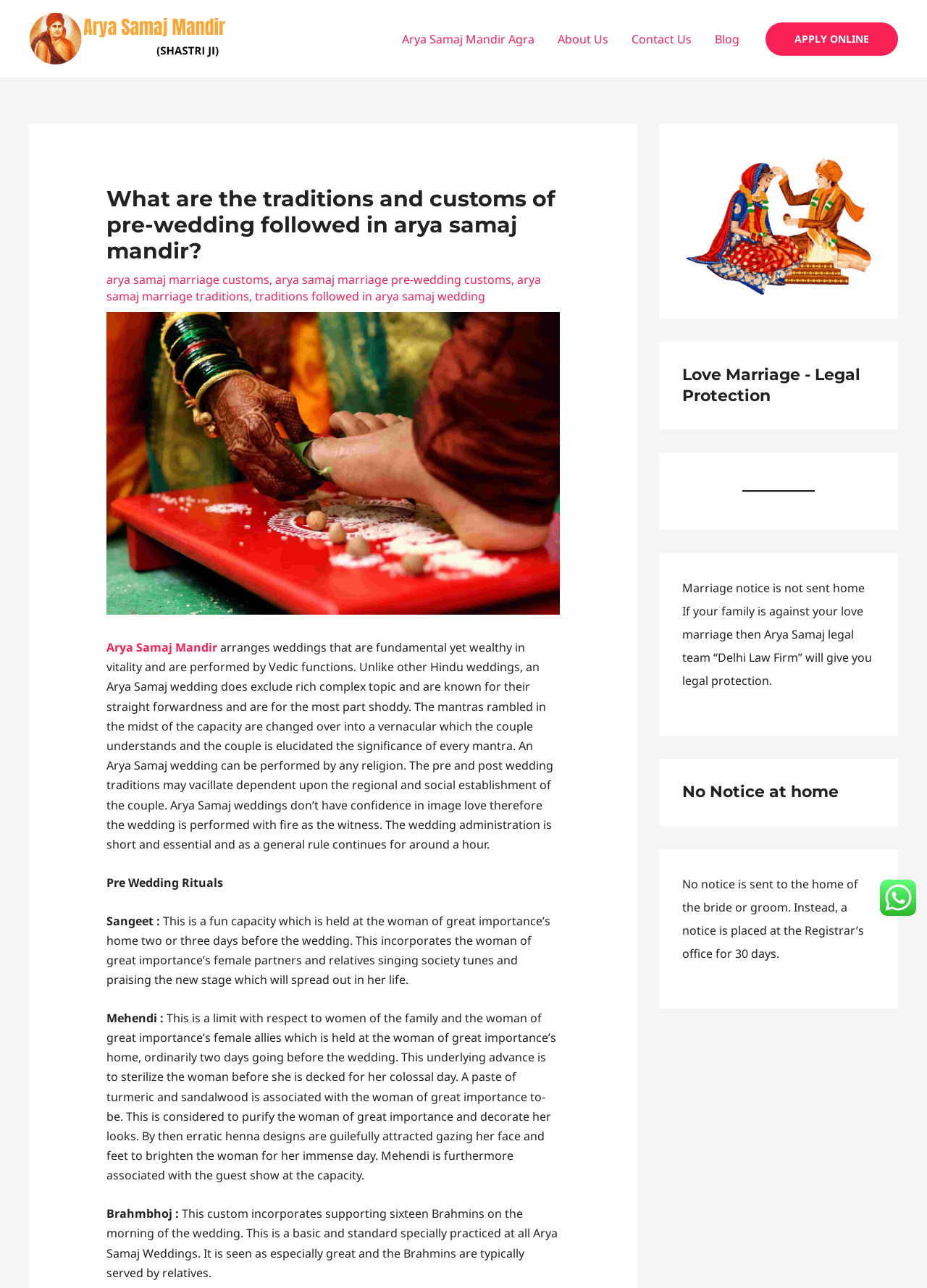Give a concise answer using only one word or phrase for this question:
What is the purpose of Arya Samaj Mandir?

Arrange weddings